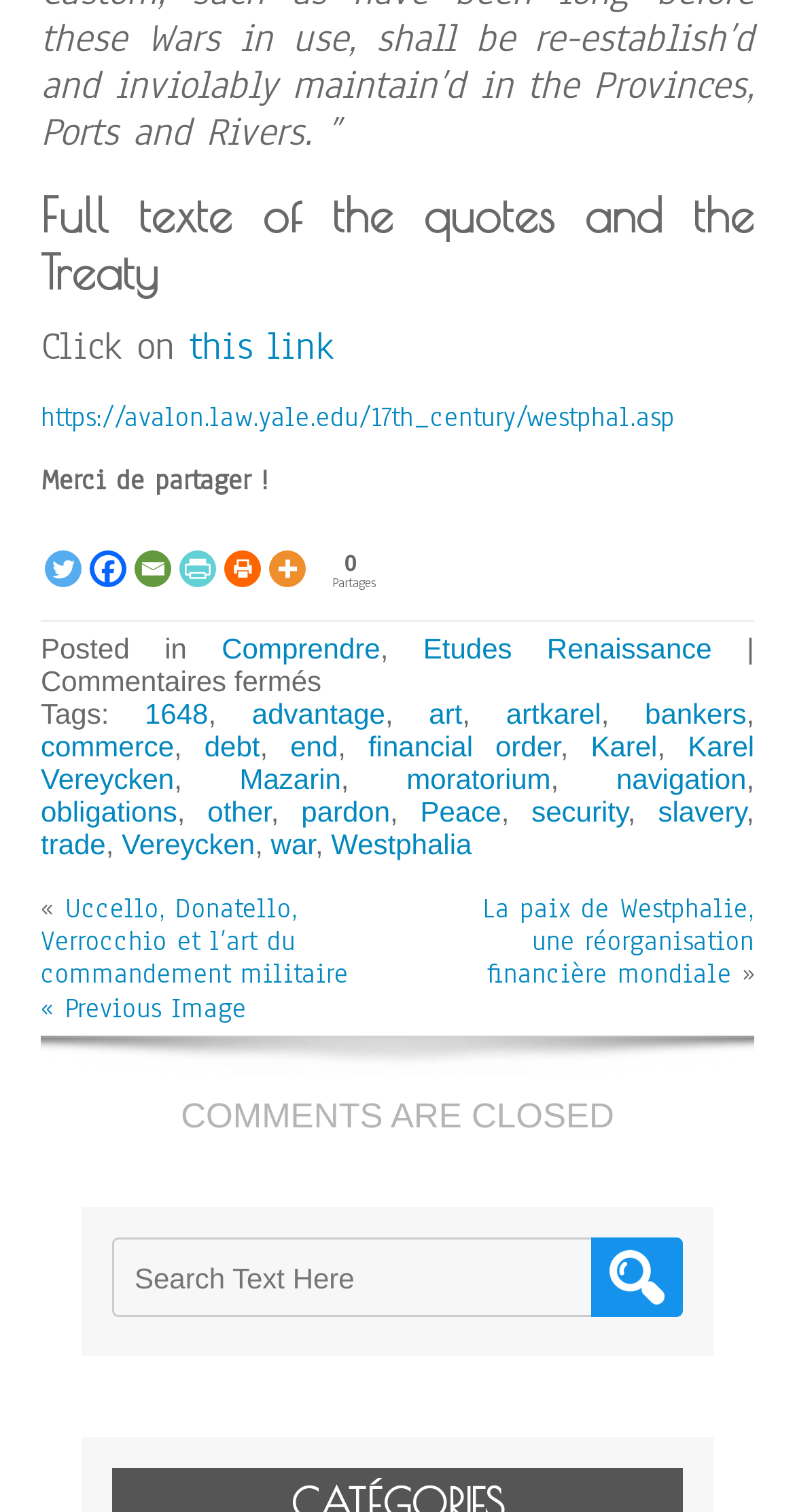Answer the question in a single word or phrase:
What is the topic of the post?

The 1648 Peace of Westphalia